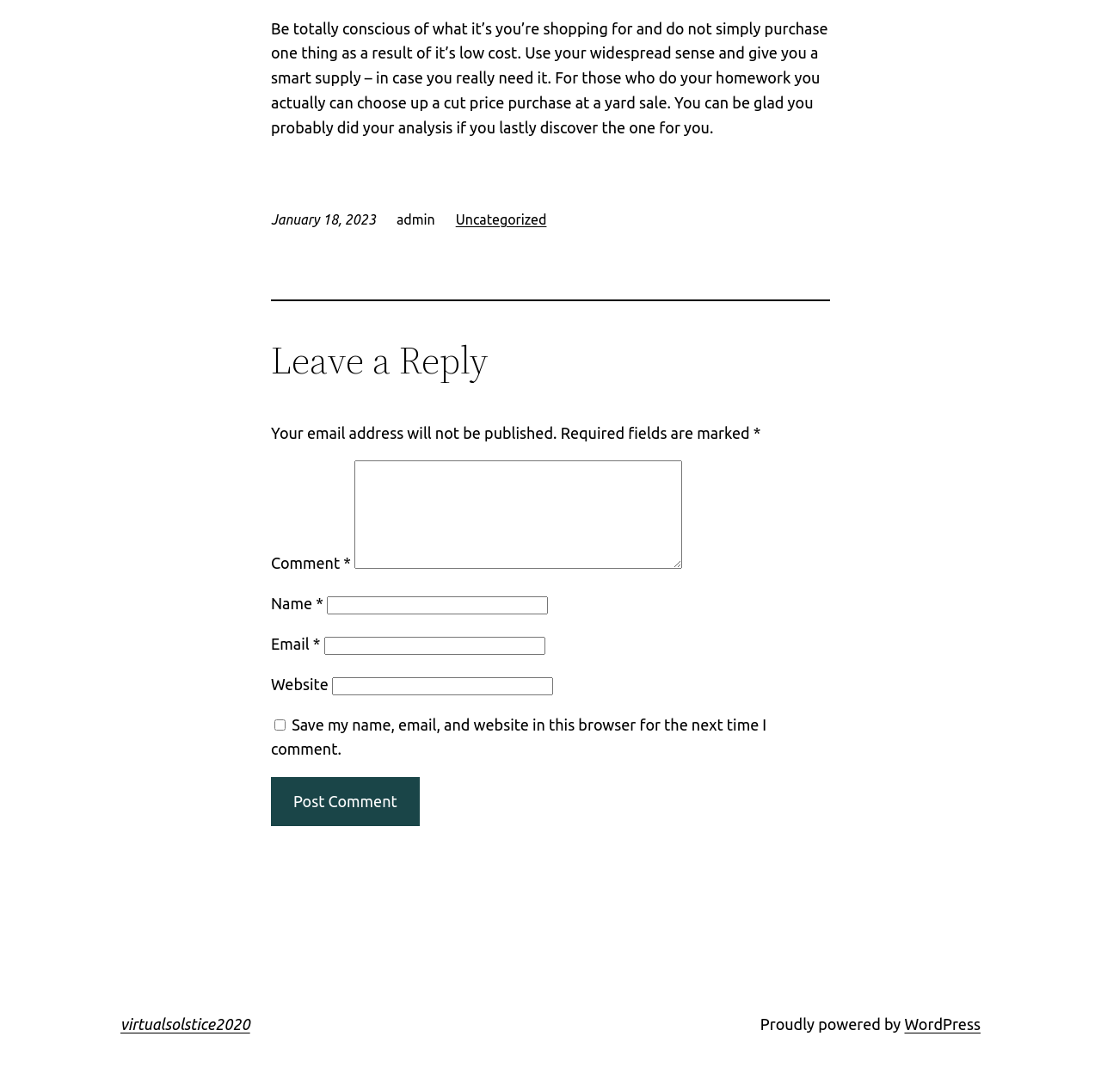Can you find the bounding box coordinates of the area I should click to execute the following instruction: "Visit the WordPress website"?

[0.821, 0.93, 0.891, 0.946]